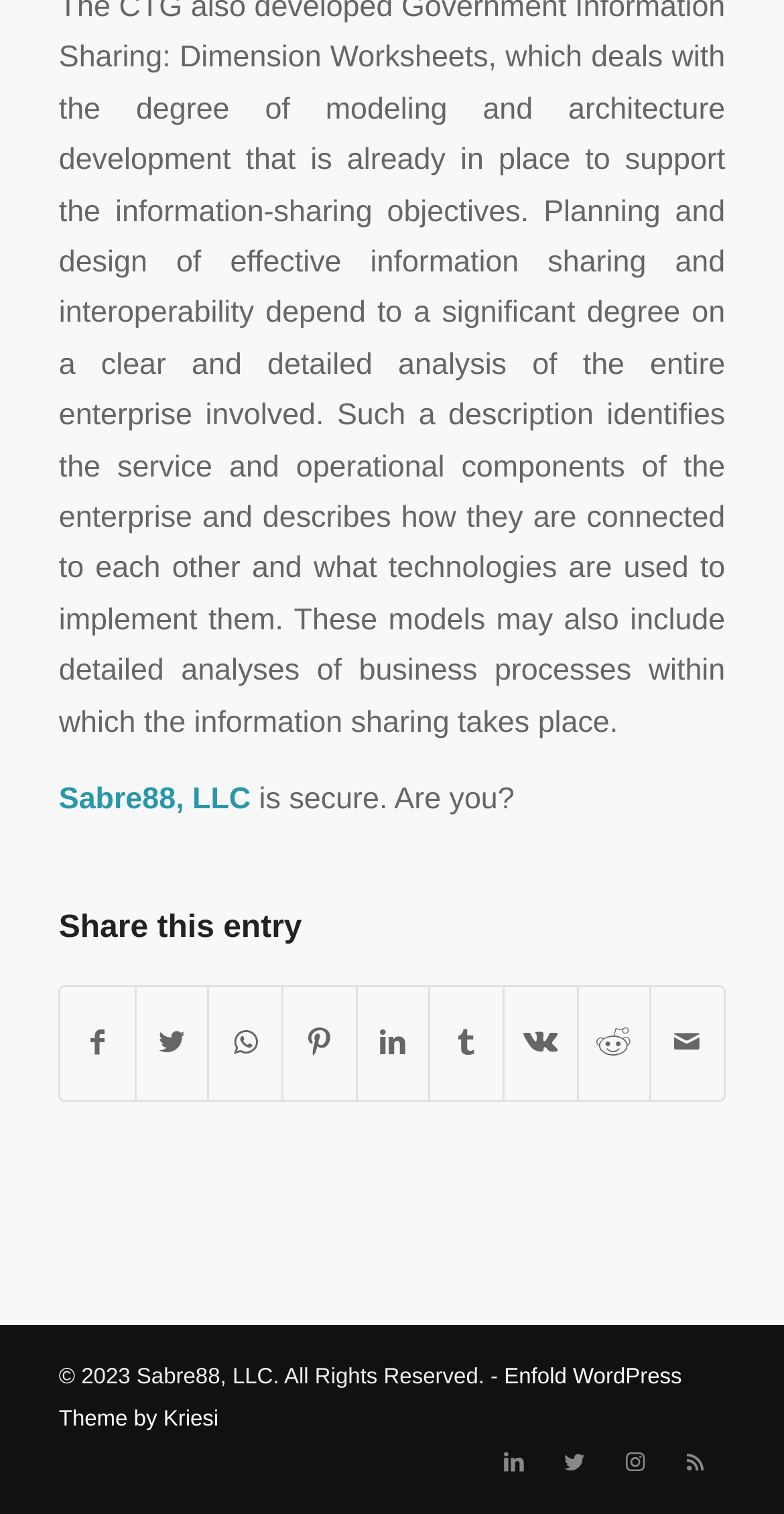Locate the bounding box coordinates of the clickable element to fulfill the following instruction: "Share on Facebook". Provide the coordinates as four float numbers between 0 and 1 in the format [left, top, right, bottom].

[0.078, 0.653, 0.171, 0.726]